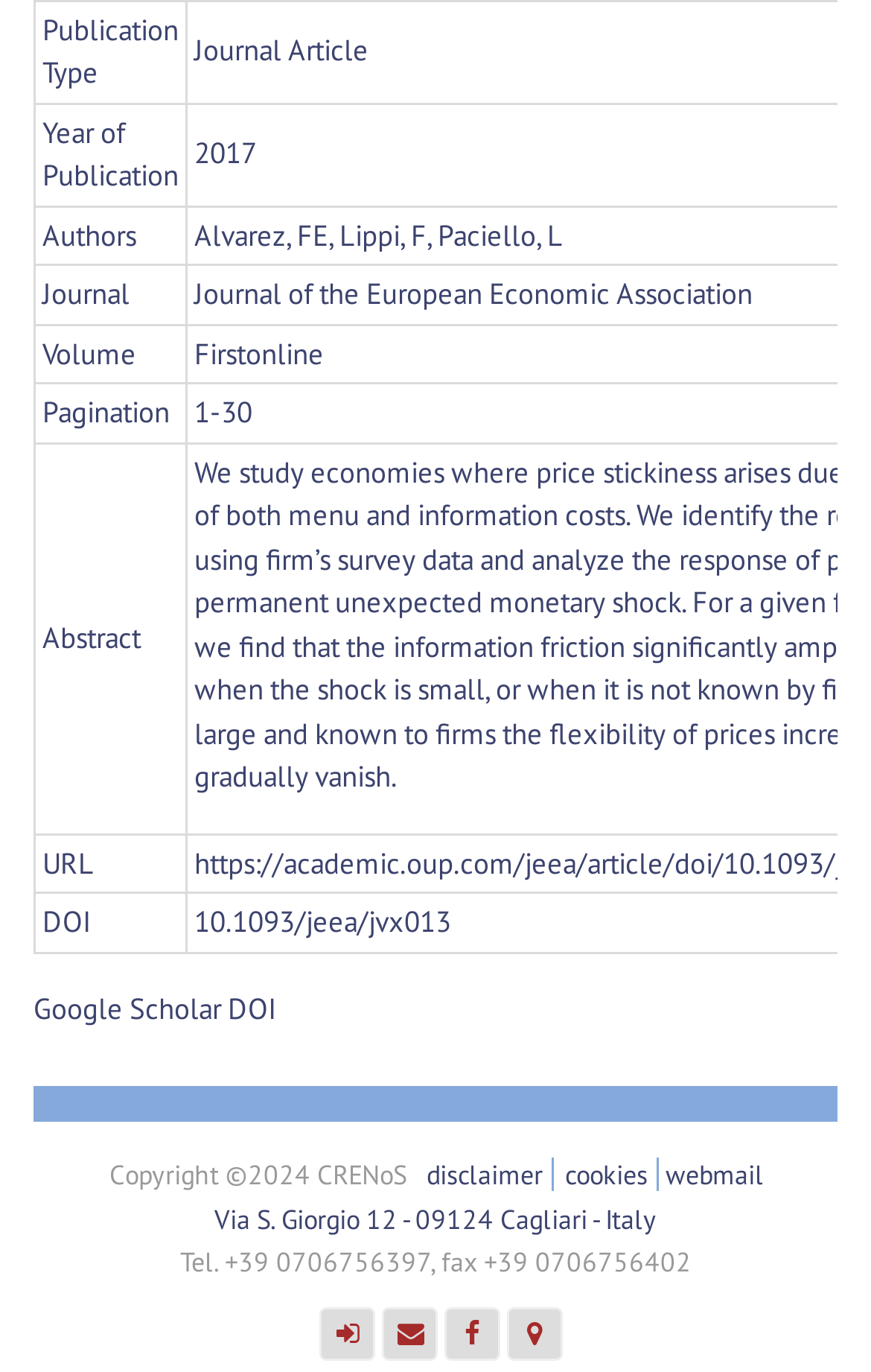For the element described, predict the bounding box coordinates as (top-left x, top-left y, bottom-right x, bottom-right y). All values should be between 0 and 1. Element description: DOI

[0.262, 0.721, 0.318, 0.748]